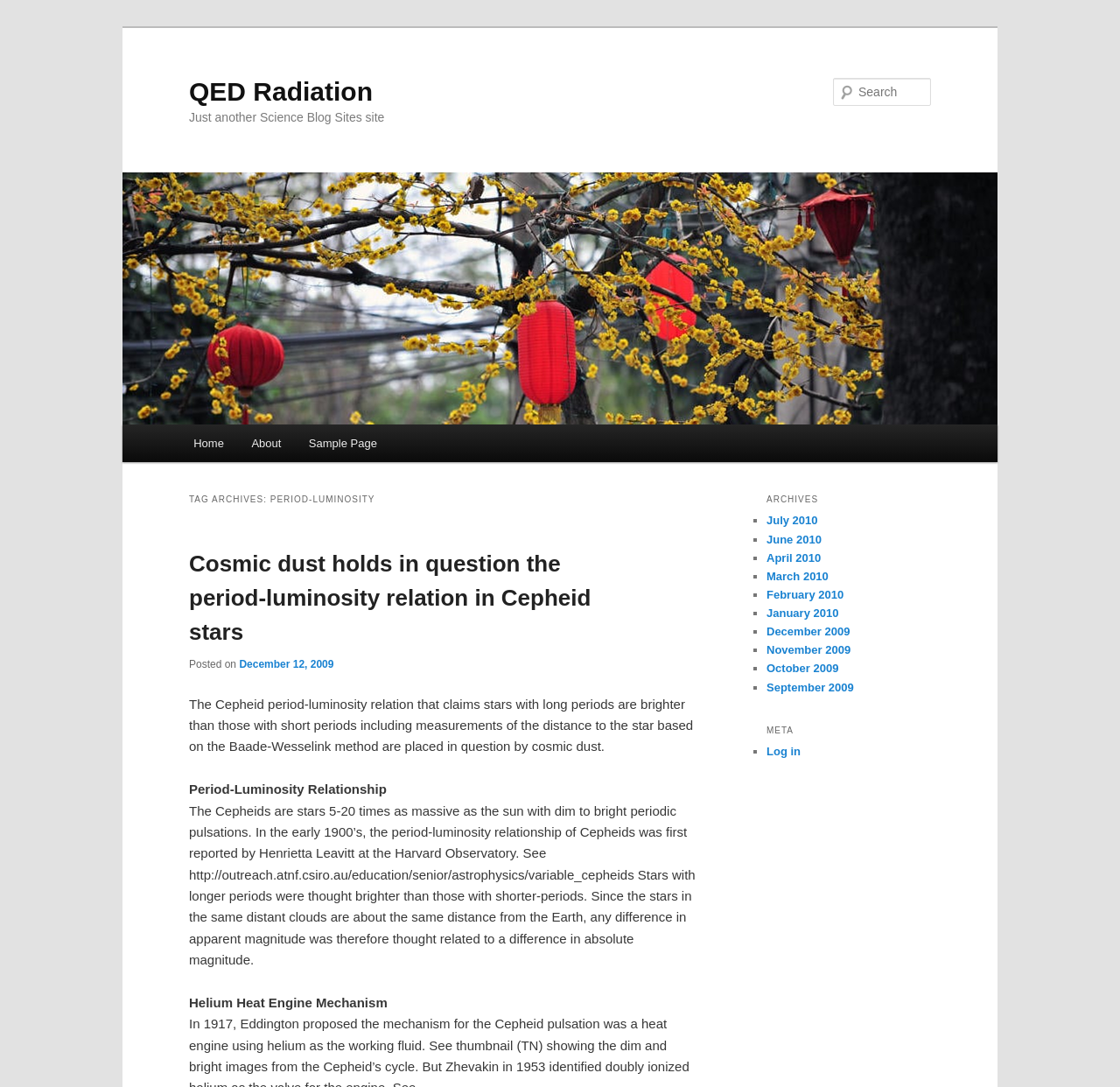Determine the bounding box coordinates for the UI element with the following description: "parent_node: QED Radiation". The coordinates should be four float numbers between 0 and 1, represented as [left, top, right, bottom].

[0.109, 0.158, 0.891, 0.39]